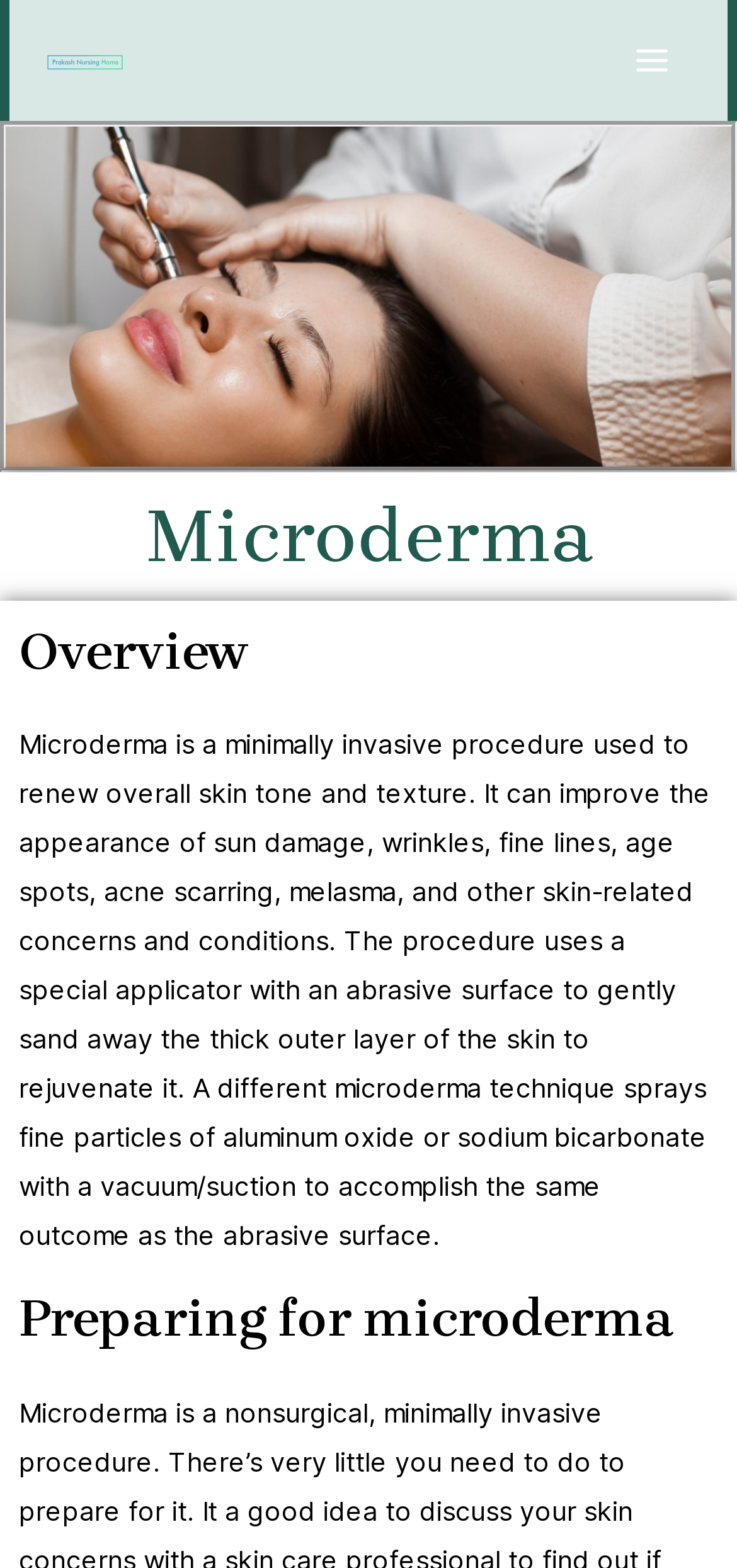Create a detailed narrative describing the layout and content of the webpage.

The webpage is about Microderma, a minimally invasive procedure for skin renewal. At the top left, there is a link. On the top right, there is a button labeled "MAIN MENU" with an image beside it. Below the button, there is a large heading that spans the width of the page, reading "Microderma" in bold font. Underneath the heading, there is a smaller heading that says "Overview". 

Below the "Overview" heading, there is a block of text that describes Microderma in detail, explaining its benefits, procedure, and how it works. The text takes up most of the page's content area. 

Further down, there is another heading that says "Preparing for microderma", which likely leads to more information about the preparation process for the procedure.